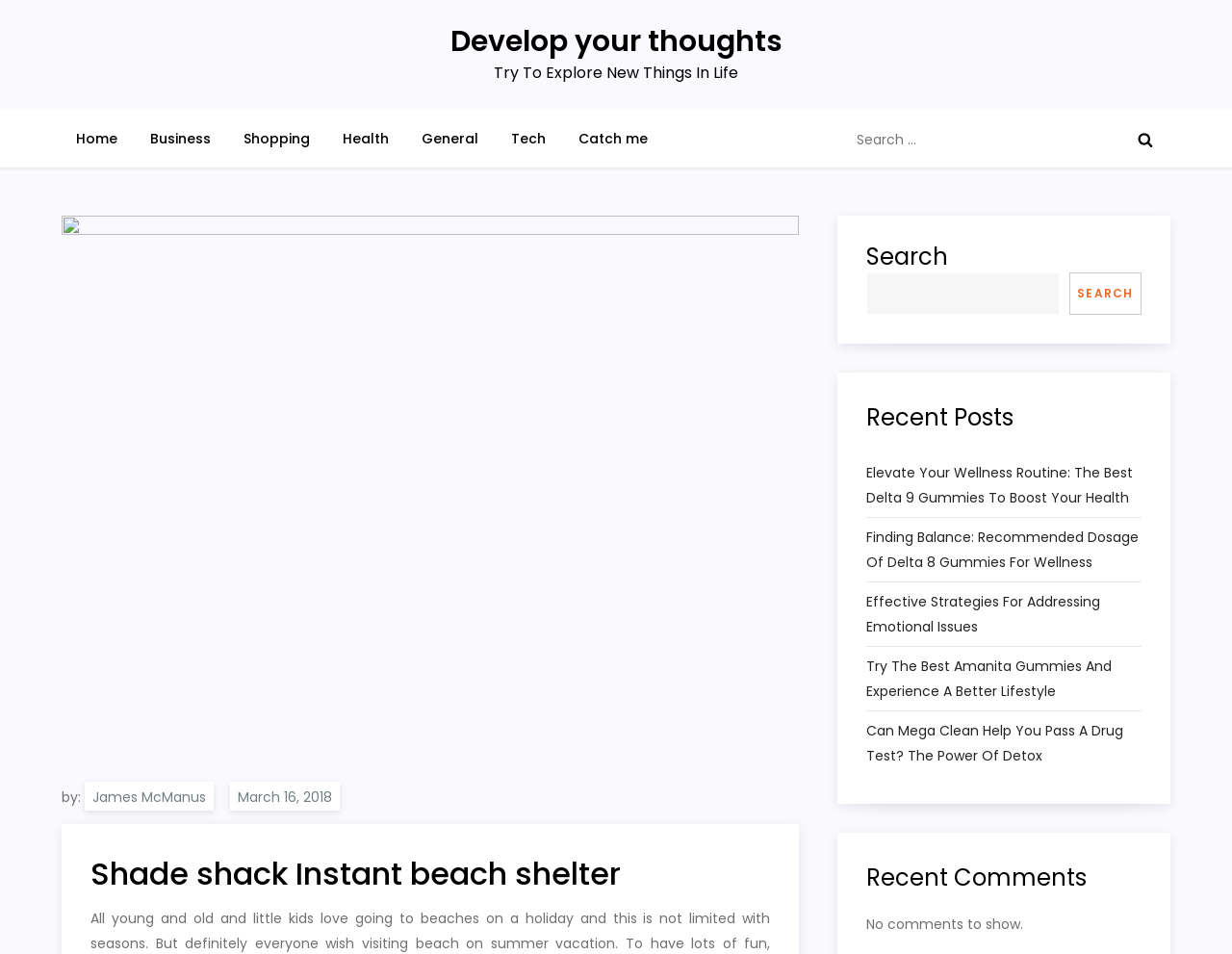Please identify the webpage's heading and generate its text content.

Shade shack Instant beach shelter